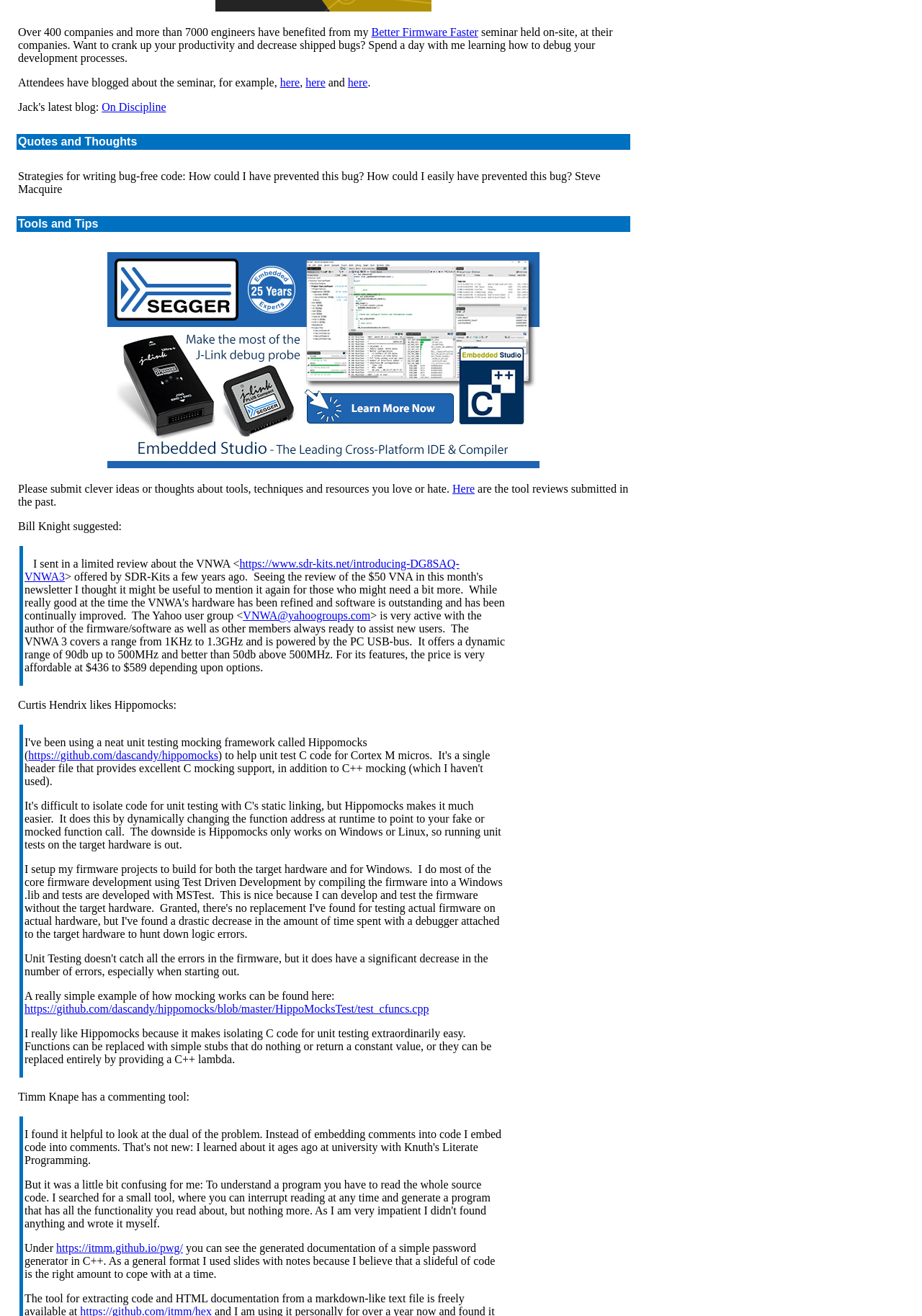Please identify the bounding box coordinates of the element I need to click to follow this instruction: "Click on 'Express Logic'".

[0.234, 0.001, 0.468, 0.011]